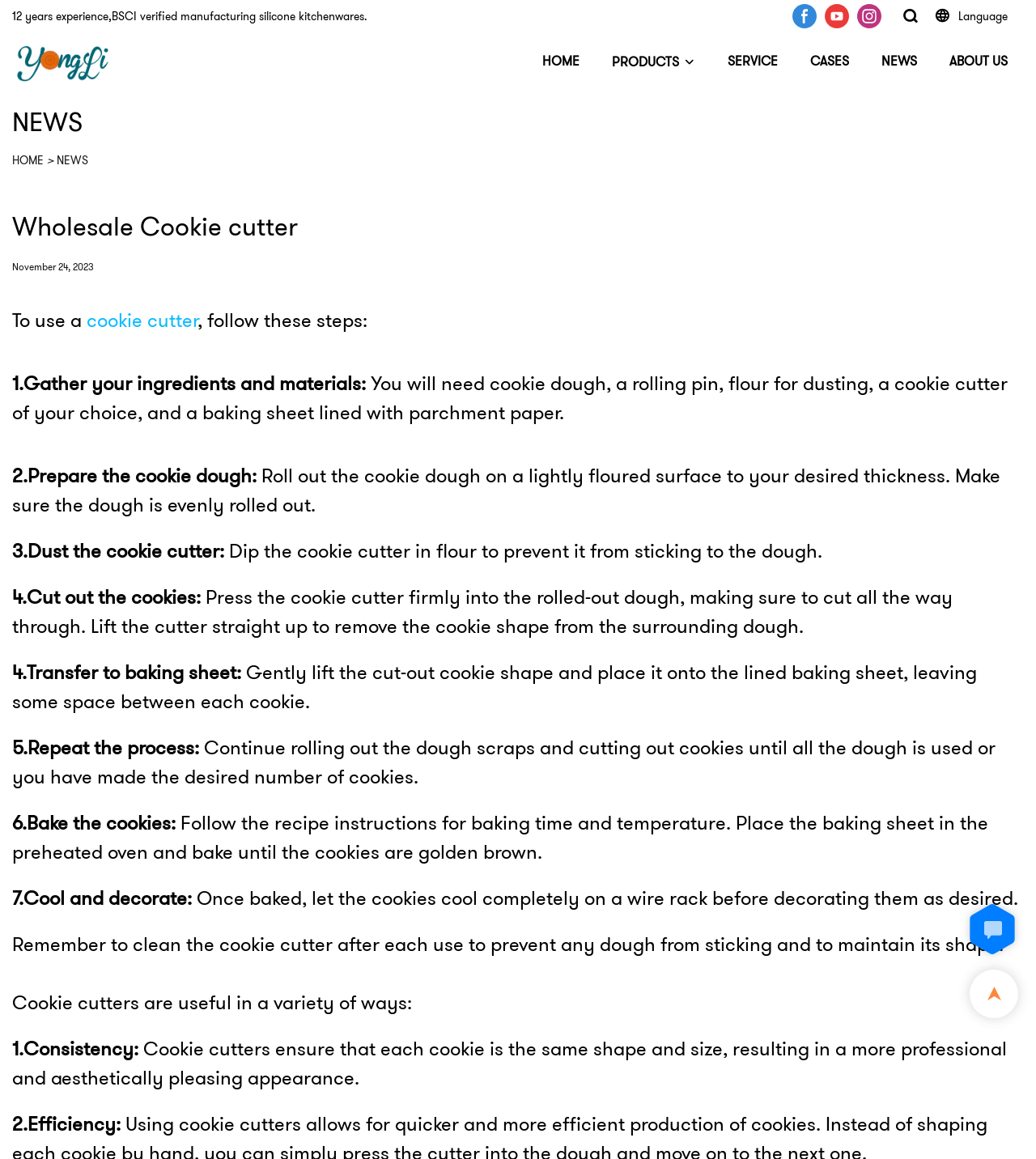Identify the bounding box coordinates of the element that should be clicked to fulfill this task: "Read about the company's experience". The coordinates should be provided as four float numbers between 0 and 1, i.e., [left, top, right, bottom].

[0.012, 0.007, 0.355, 0.021]